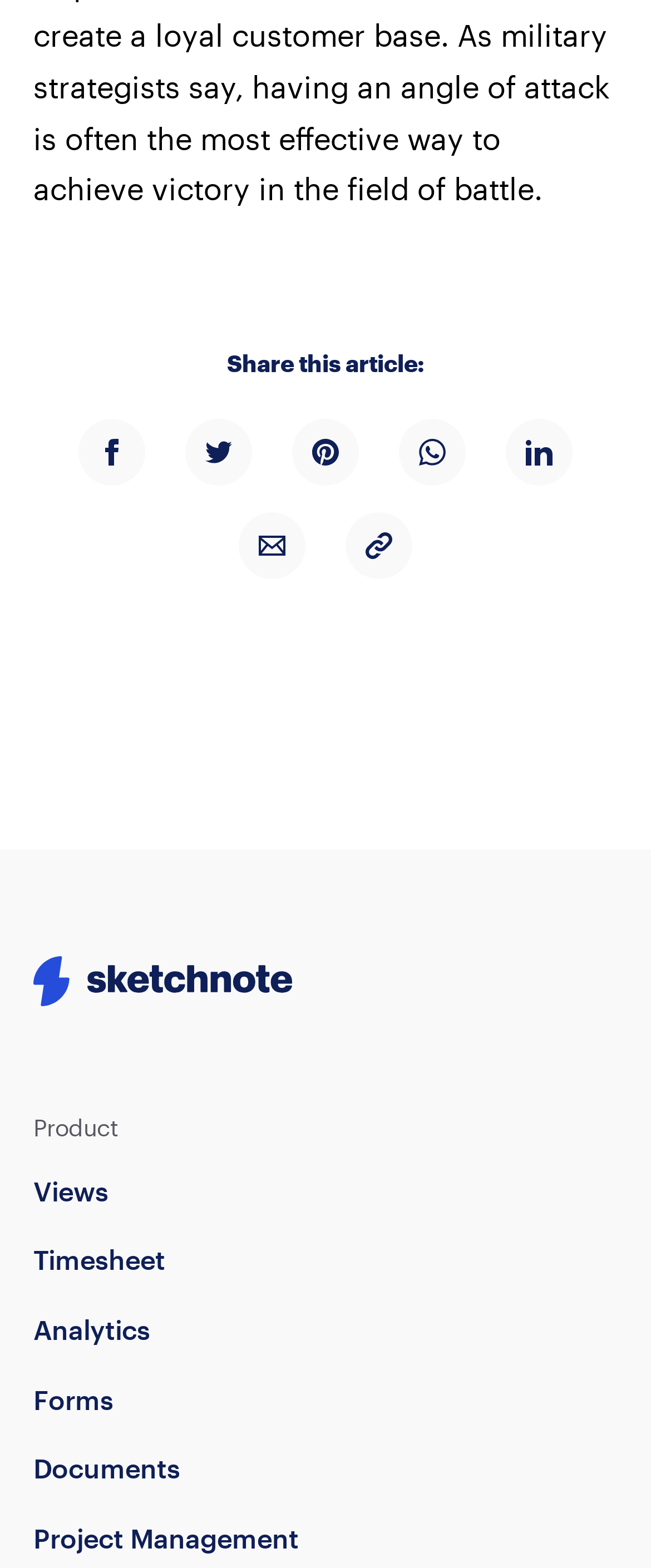Is there a Sketchnote option available?
Carefully analyze the image and provide a thorough answer to the question.

I found a link with the text 'Sketchnote' and an image with the same name, indicating that a Sketchnote option is available.